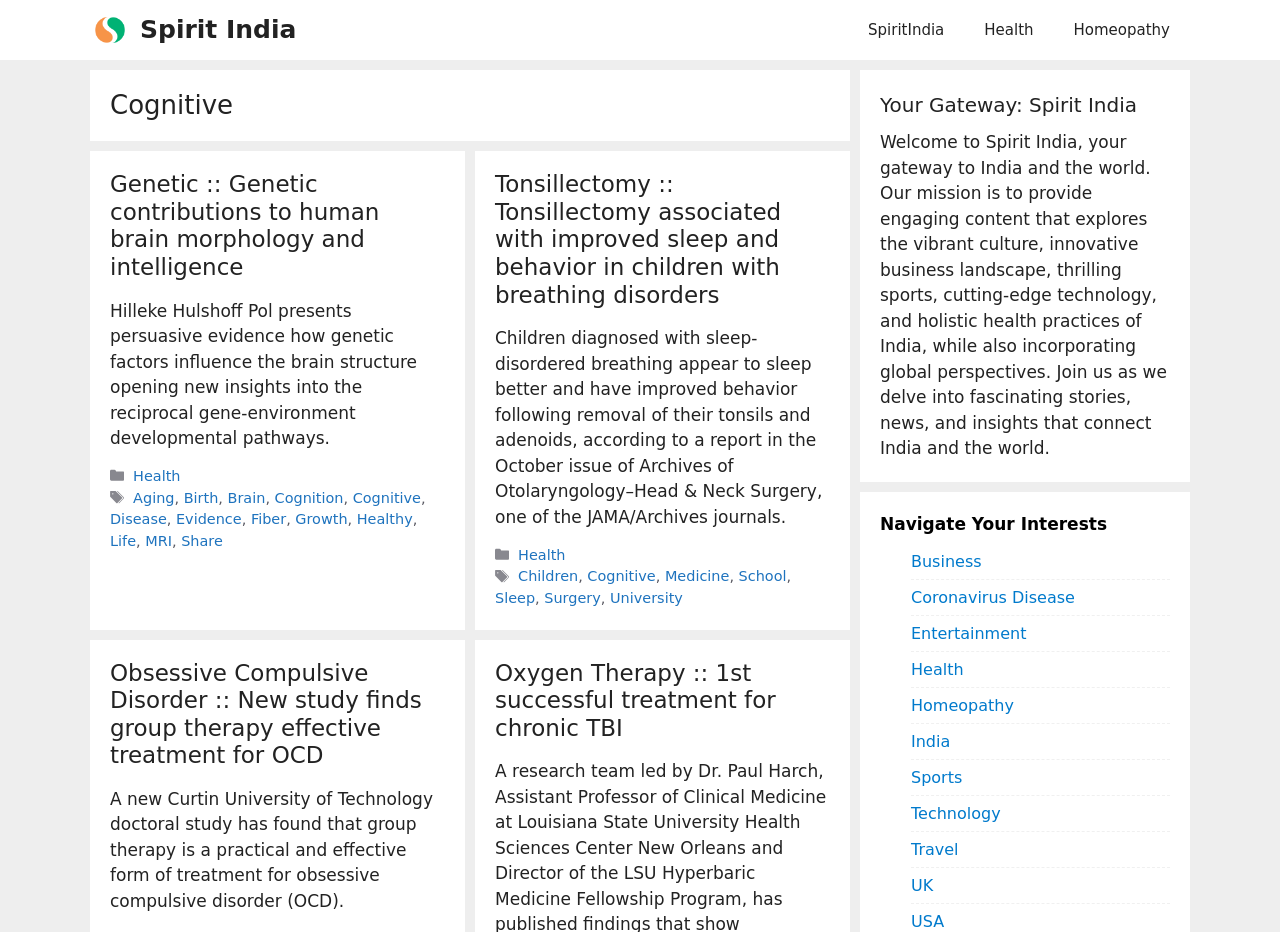Based on the provided description, "aria-label="LinkedIn"", find the bounding box of the corresponding UI element in the screenshot.

None